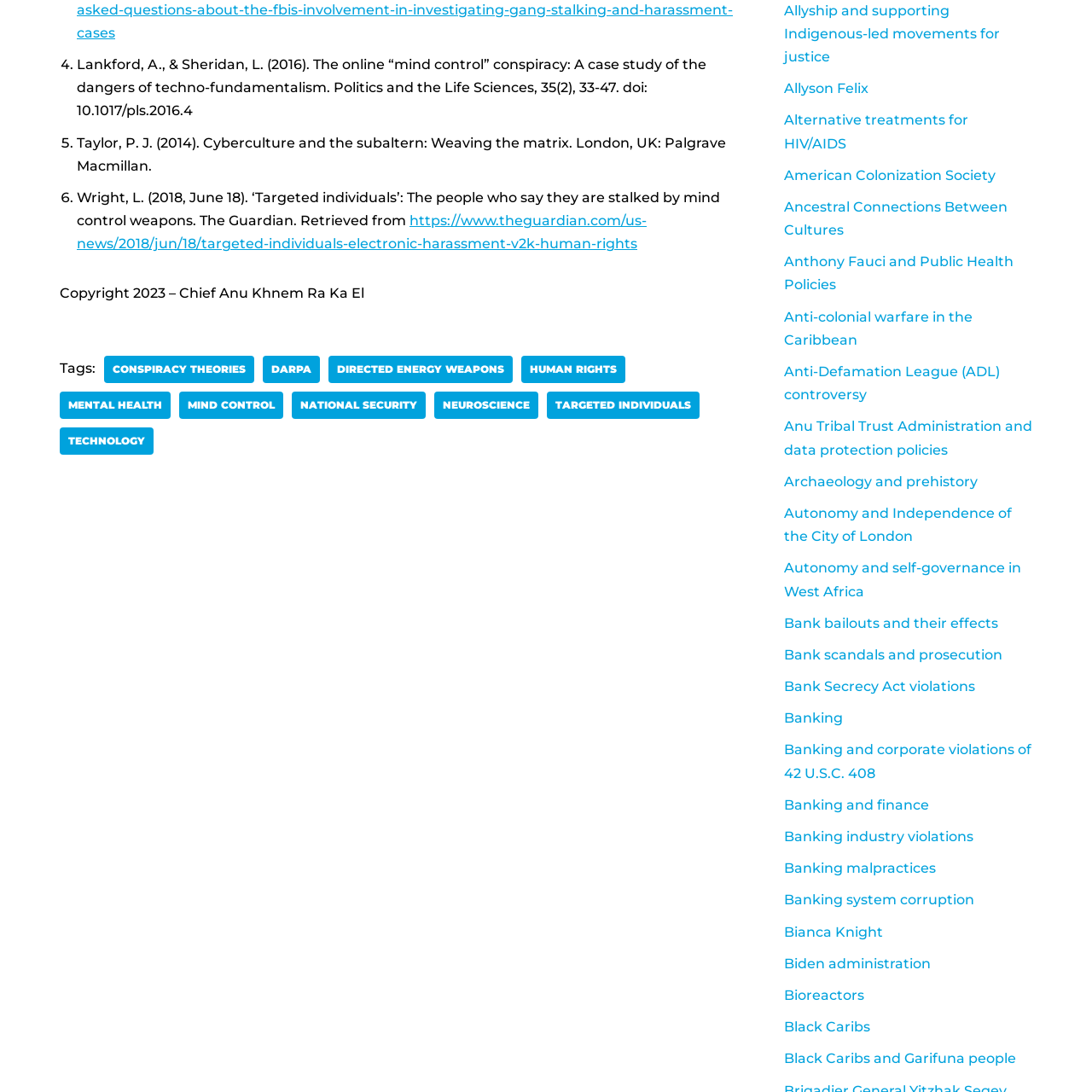Please specify the bounding box coordinates of the area that should be clicked to accomplish the following instruction: "Click on the link 'Anu Tribal Trust Administration and data protection policies'". The coordinates should consist of four float numbers between 0 and 1, i.e., [left, top, right, bottom].

[0.718, 0.383, 0.945, 0.419]